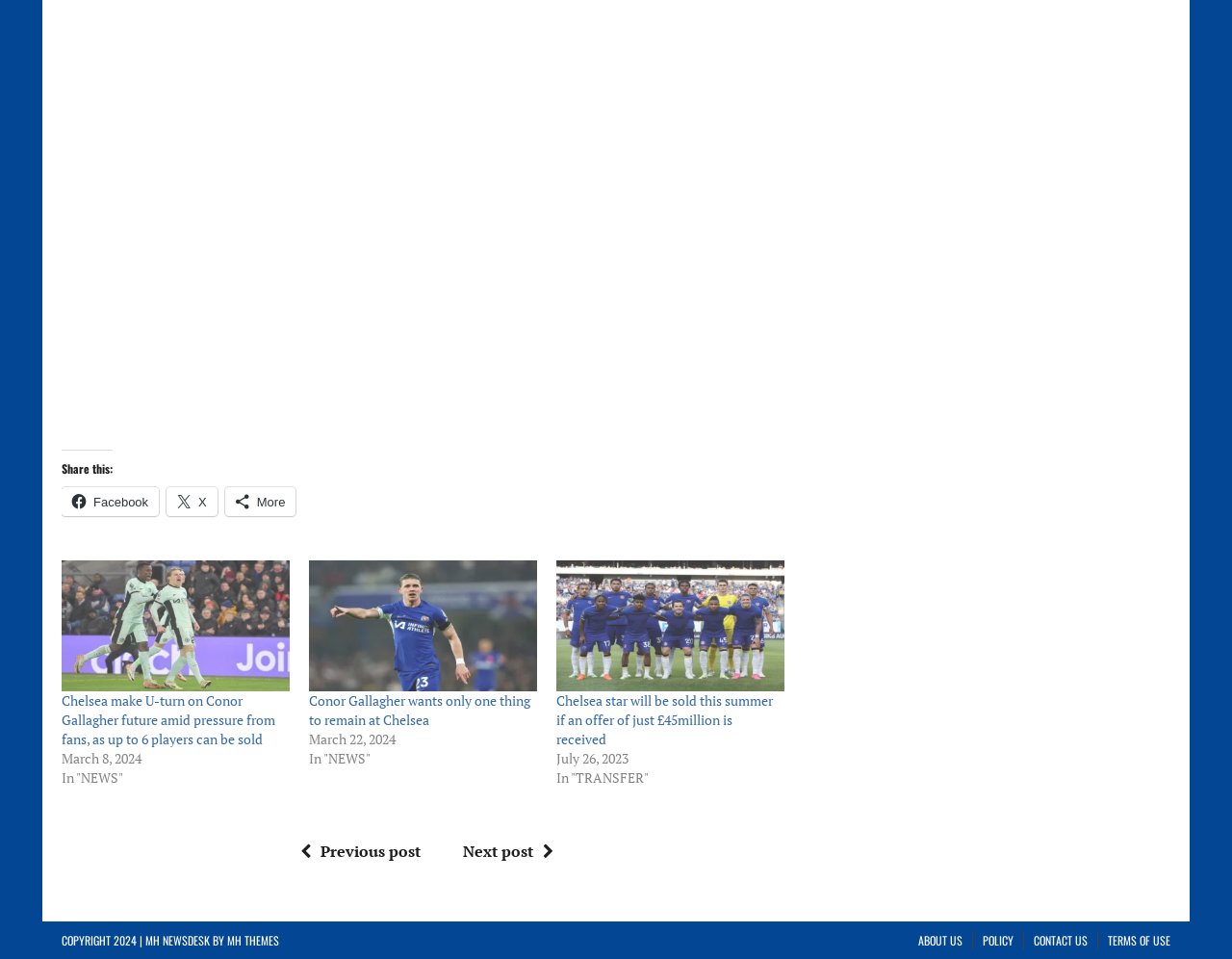What is the date of the second news article?
Answer the question with a detailed and thorough explanation.

The date of the second news article is March 22, 2024, as indicated by the text 'March 22, 2024' below the article's heading and link.